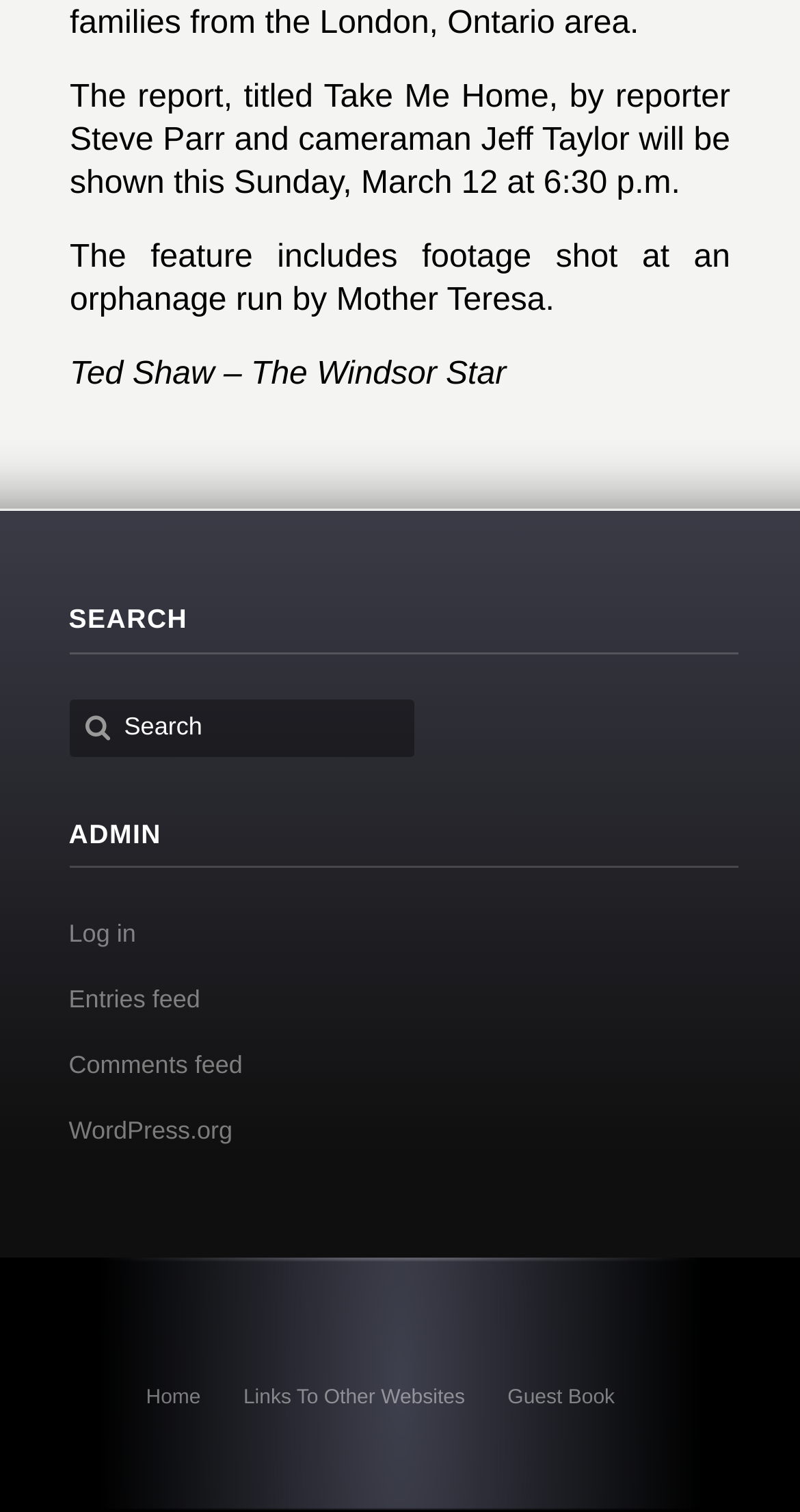Provide the bounding box coordinates of the HTML element described by the text: "Home". The coordinates should be in the format [left, top, right, bottom] with values between 0 and 1.

[0.182, 0.917, 0.251, 0.932]